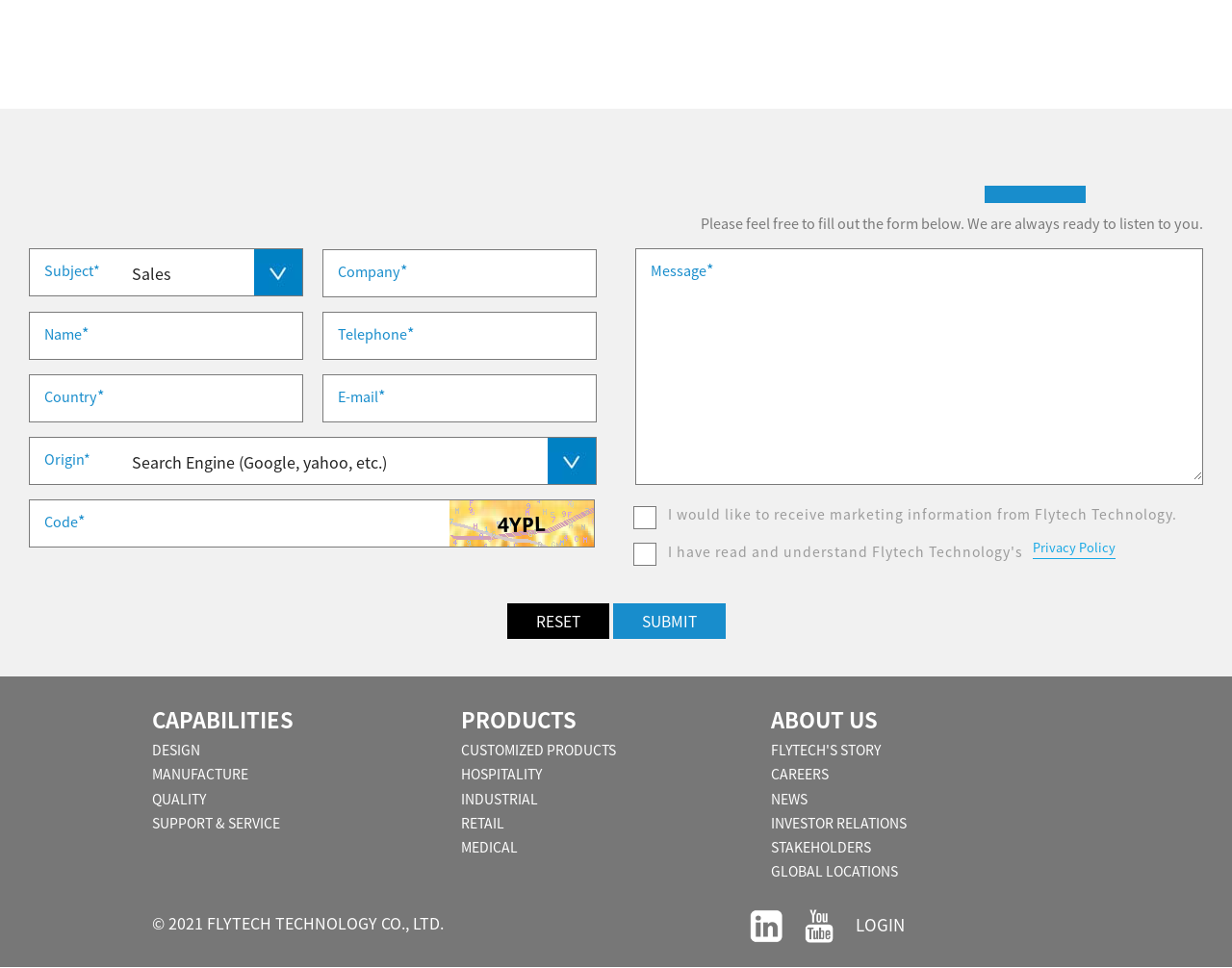Use a single word or phrase to answer the question: 
What is the purpose of this webpage?

Contact Us